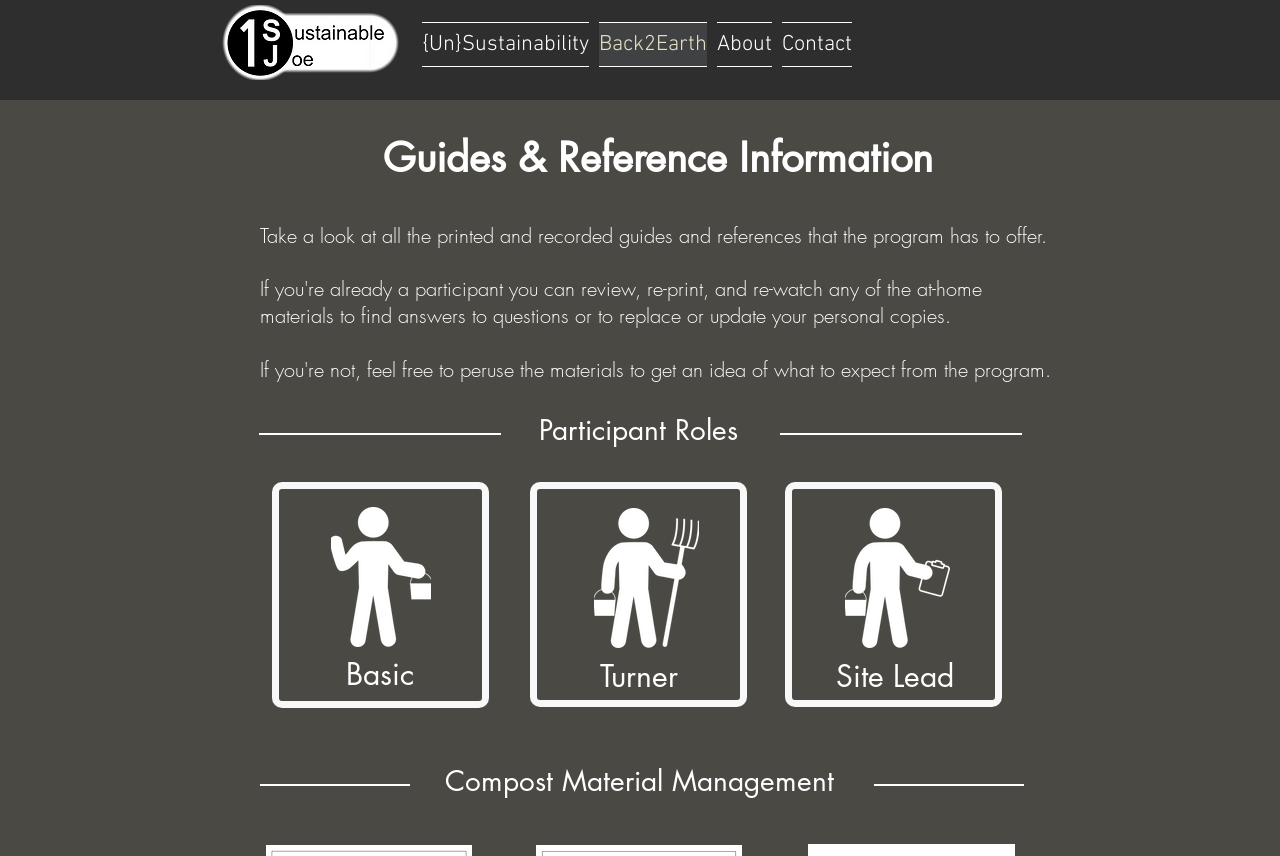Locate the UI element that matches the description Contact in the webpage screenshot. Return the bounding box coordinates in the format (top-left x, top-left y, bottom-right x, bottom-right y), with values ranging from 0 to 1.

[0.607, 0.026, 0.67, 0.078]